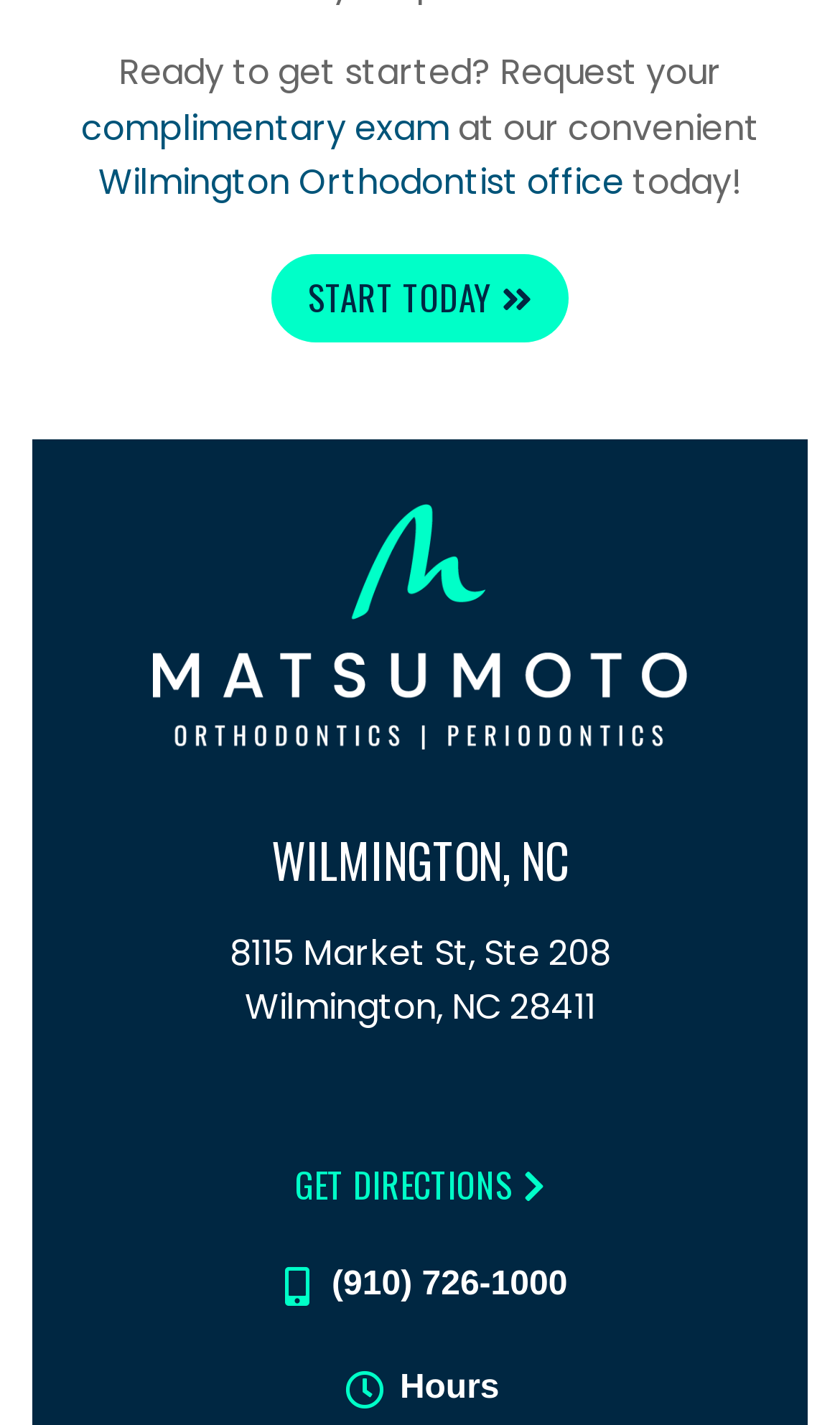Please give a concise answer to this question using a single word or phrase: 
What is the address of the Wilmington Orthodontist office?

8115 Market St, Ste 208